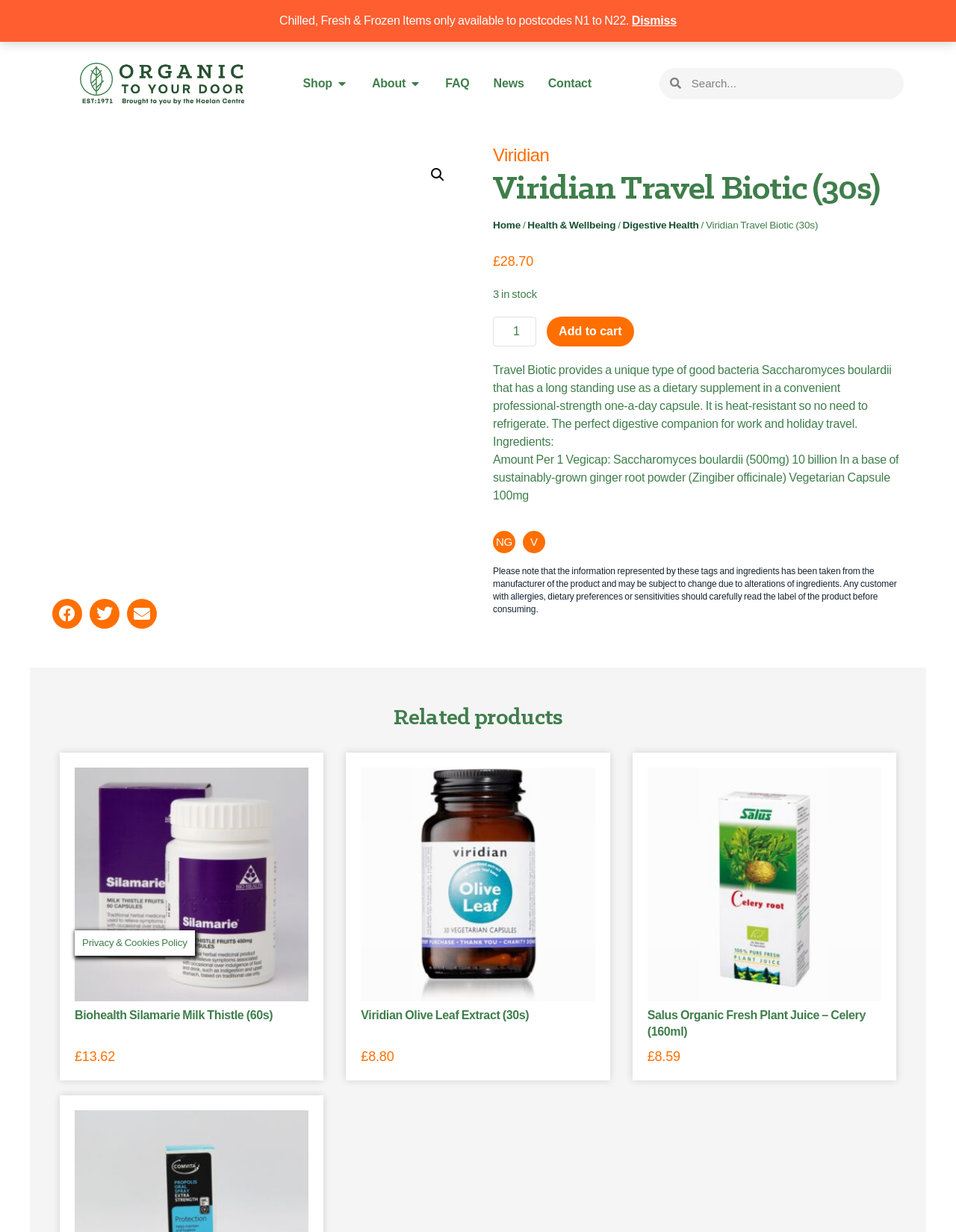Please identify the bounding box coordinates of the clickable element to fulfill the following instruction: "View related products". The coordinates should be four float numbers between 0 and 1, i.e., [left, top, right, bottom].

[0.062, 0.572, 0.938, 0.595]